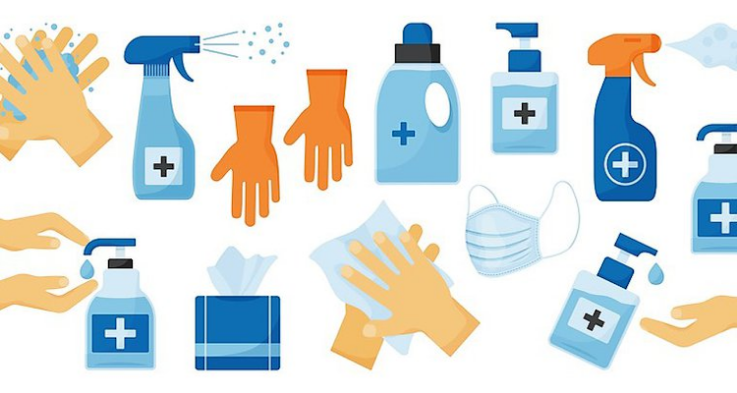Elaborate on the contents of the image in great detail.

The image illustrates a variety of sanitation and hygiene tools, emphasizing their importance in maintaining cleanliness and health. Central to the design are hands being washed, symbolizing good hygiene practices. Surrounding the hands are numerous items: bottles of disinfectant and soap, a spray bottle for cleaning surfaces, protective gloves, tissues, and a face mask. These elements create a colorful and educational depiction of essential products used in sanitation work, underscoring their role in preventing illness and promoting a safe environment. The overall arrangement conveys a strong message about the significance of proper sanitation practices in everyday life.